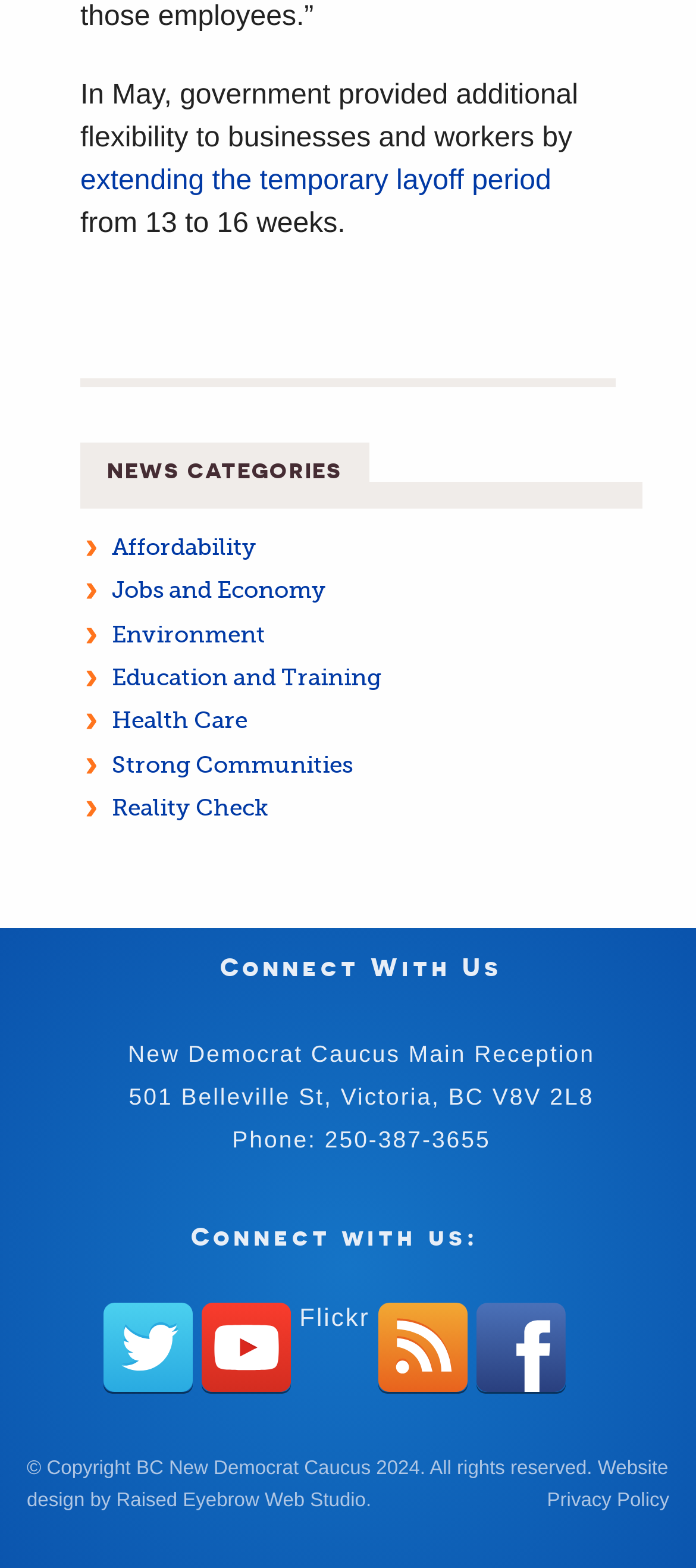Find the bounding box coordinates of the area to click in order to follow the instruction: "View the Privacy Policy".

[0.786, 0.95, 0.962, 0.964]